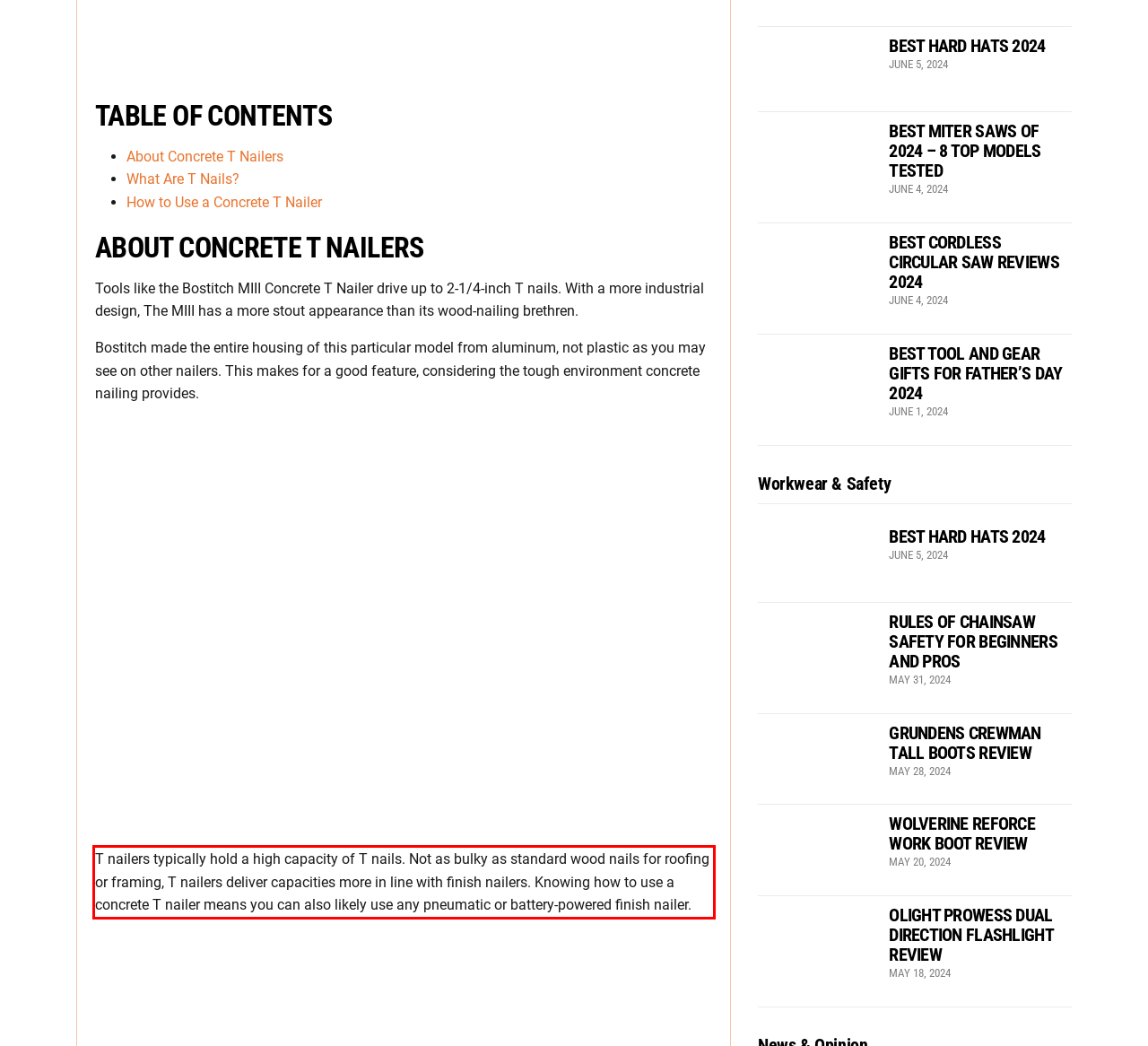Within the screenshot of the webpage, locate the red bounding box and use OCR to identify and provide the text content inside it.

T nailers typically hold a high capacity of T nails. Not as bulky as standard wood nails for roofing or framing, T nailers deliver capacities more in line with finish nailers. Knowing how to use a concrete T nailer means you can also likely use any pneumatic or battery-powered finish nailer.